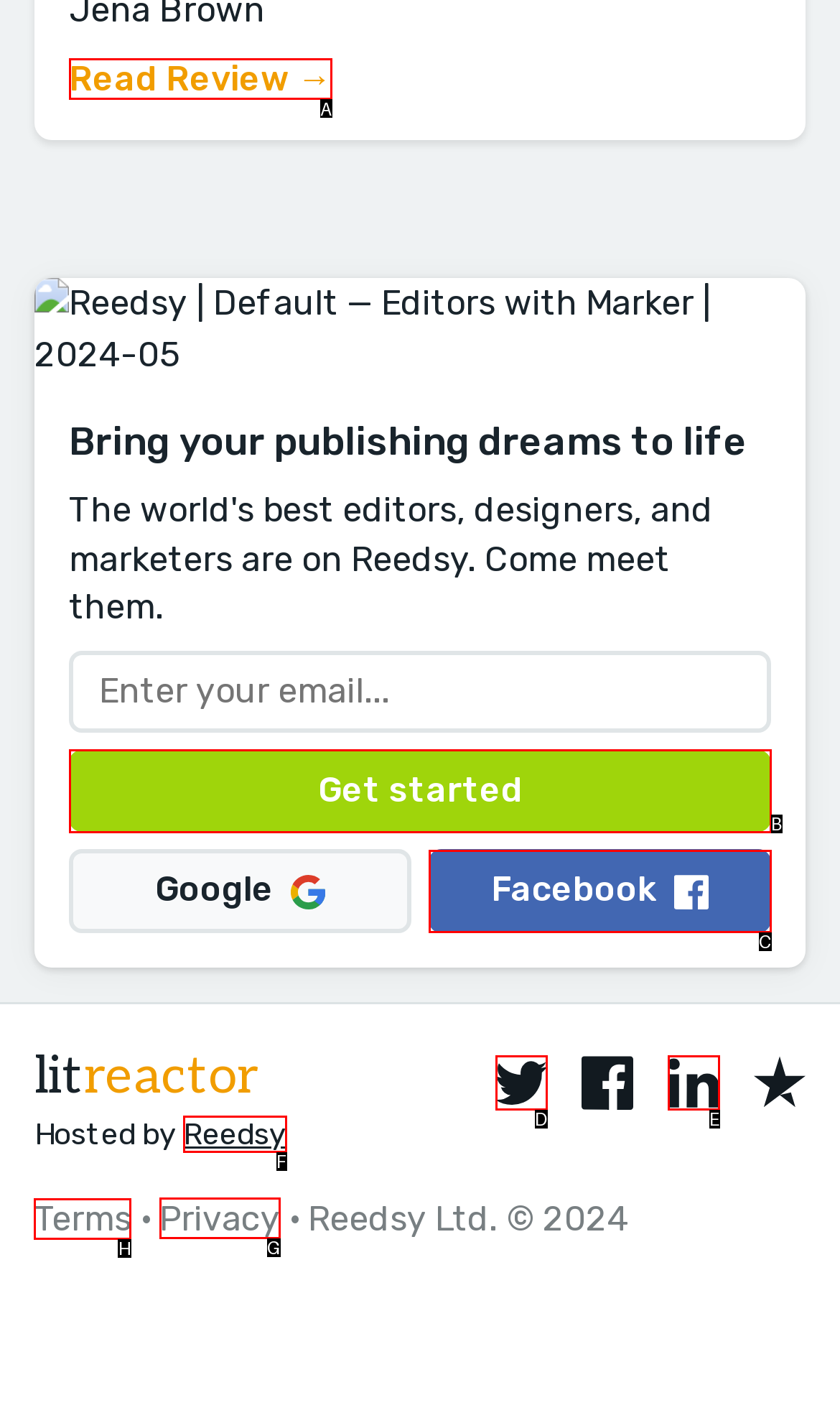Specify which element within the red bounding boxes should be clicked for this task: Click the 'Terms' link Respond with the letter of the correct option.

H